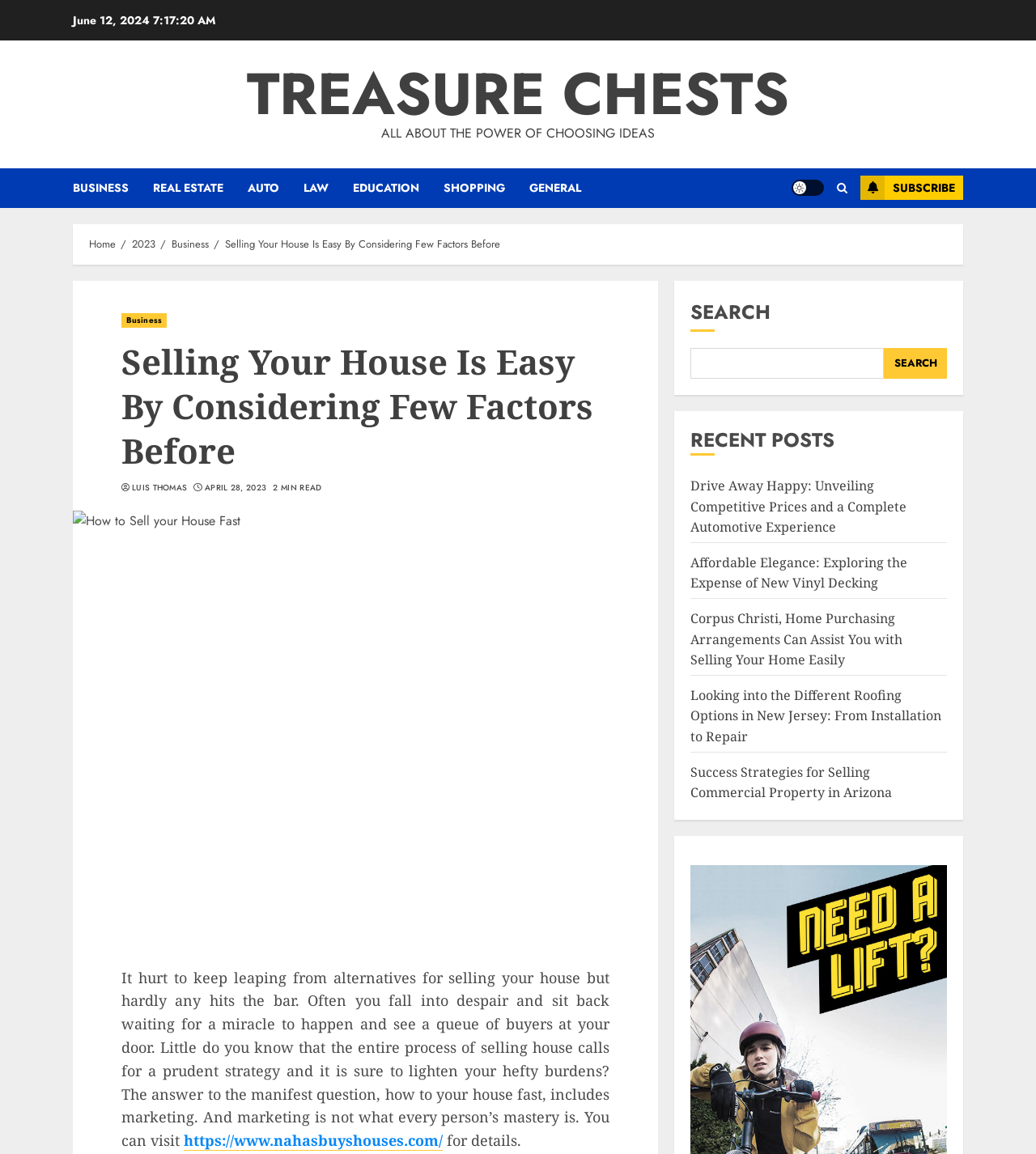Locate the bounding box coordinates of the area that needs to be clicked to fulfill the following instruction: "Read the 'Selling Your House Is Easy By Considering Few Factors Before' article". The coordinates should be in the format of four float numbers between 0 and 1, namely [left, top, right, bottom].

[0.117, 0.295, 0.588, 0.41]